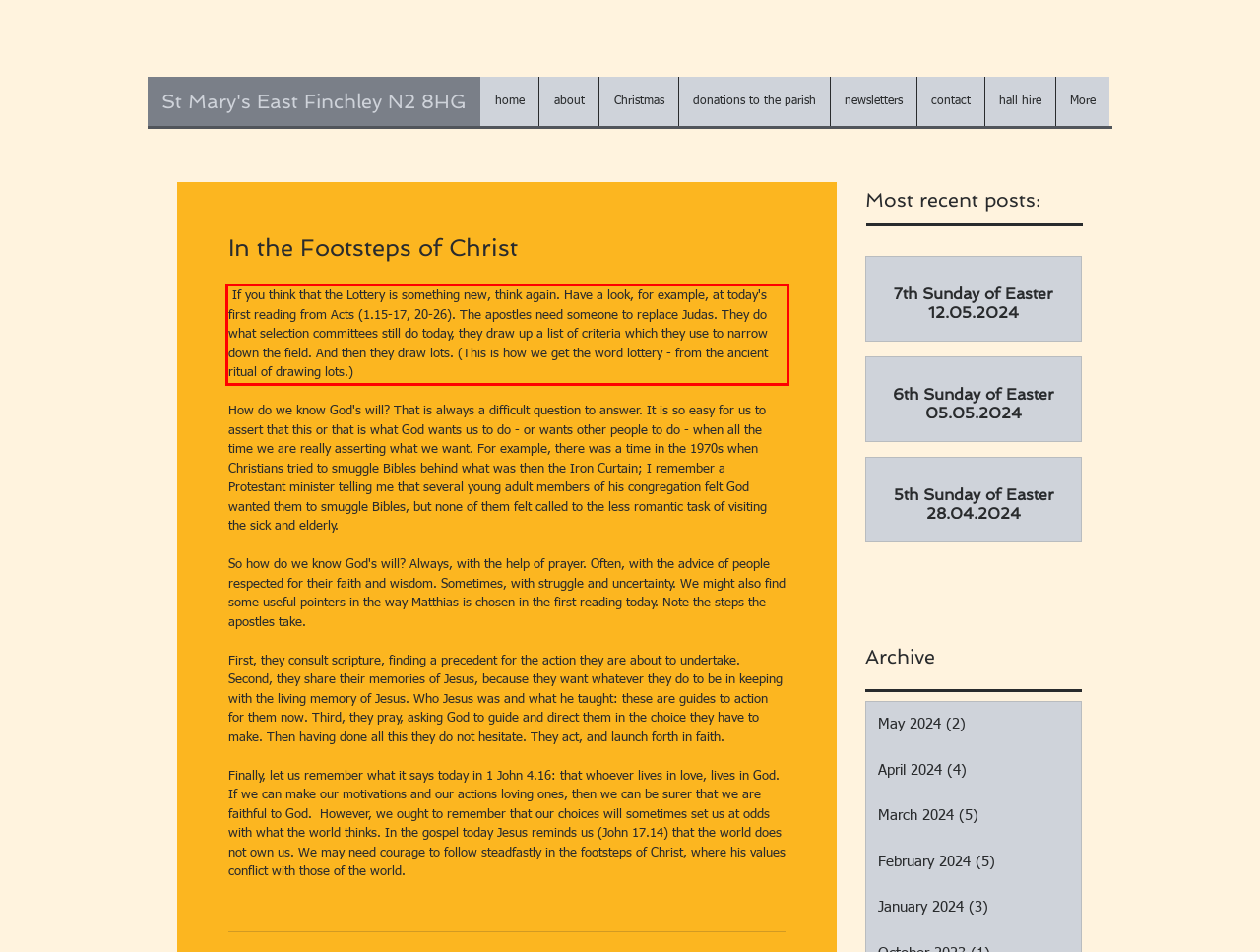Please identify and extract the text from the UI element that is surrounded by a red bounding box in the provided webpage screenshot.

If you think that the Lottery is something new, think again. Have a look, for example, at today's first reading from Acts (1.15-17, 20-26). The apostles need someone to replace Judas. They do what selection committees still do today, they draw up a list of criteria which they use to narrow down the field. And then they draw lots. (This is how we get the word lottery - from the ancient ritual of drawing lots.)